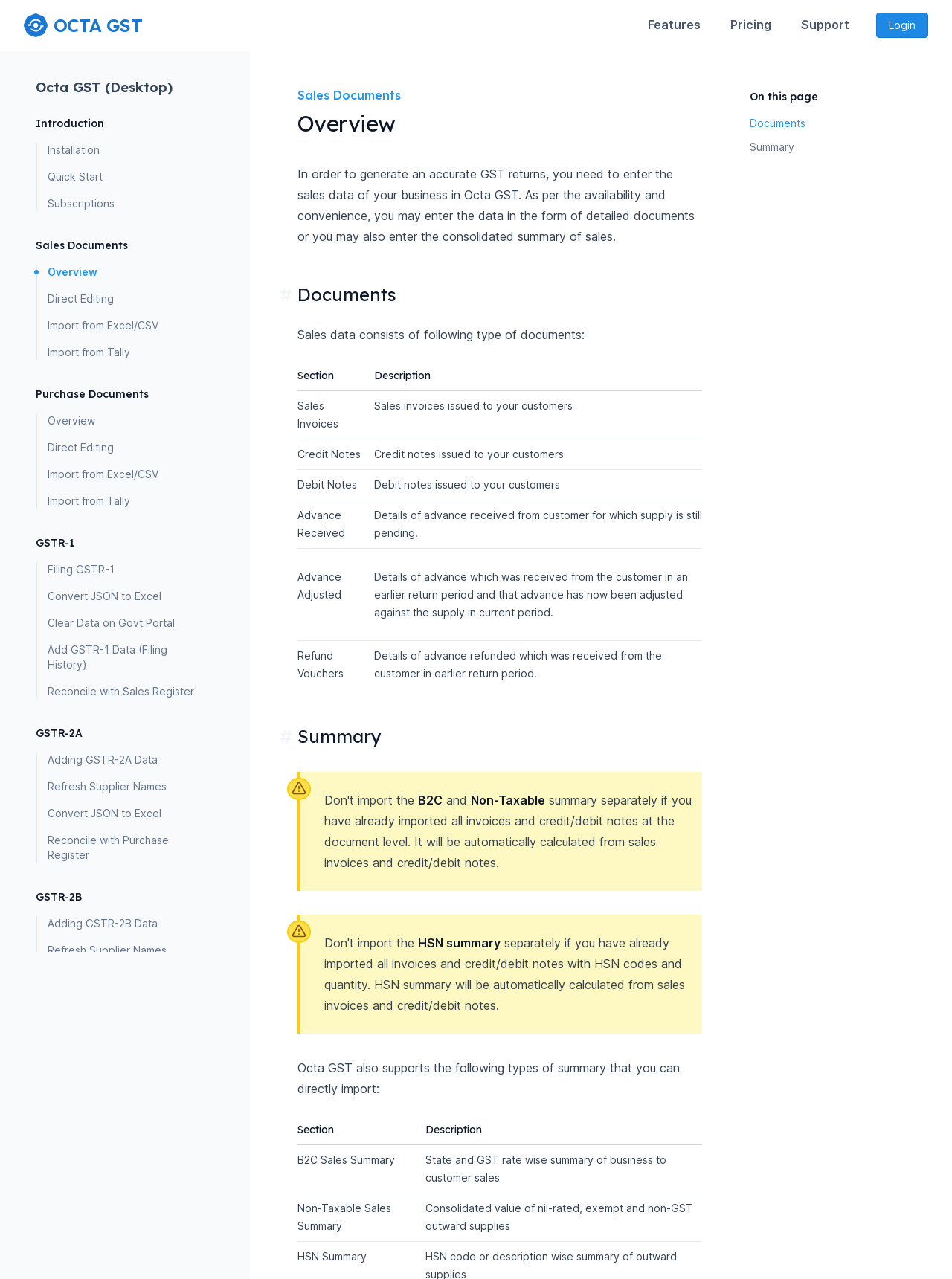What is the purpose of Octa GST software?
Refer to the screenshot and answer in one word or phrase.

GST compliance